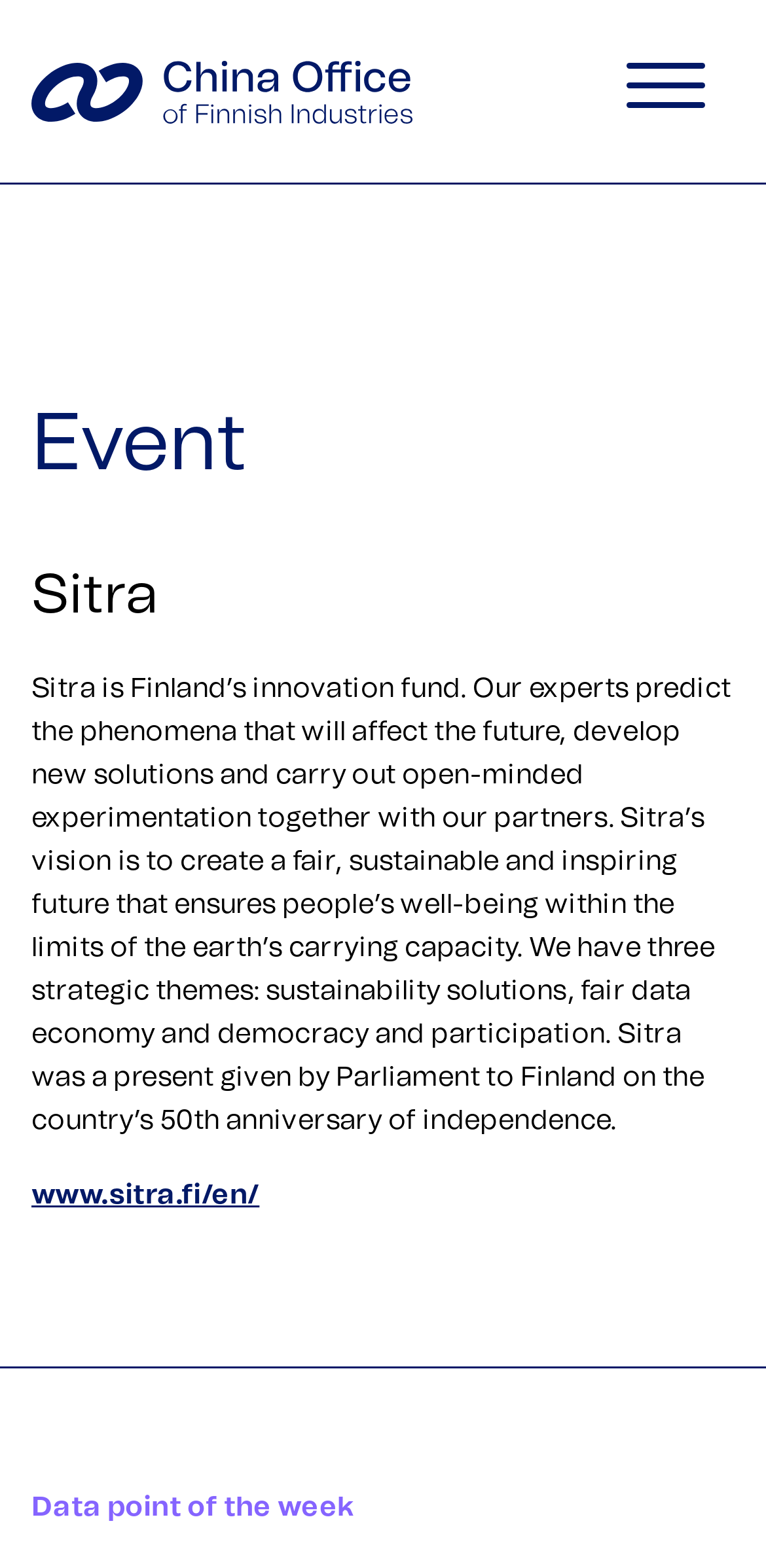What is the purpose of Sitra?
Please look at the screenshot and answer in one word or a short phrase.

Create a fair, sustainable and inspiring future